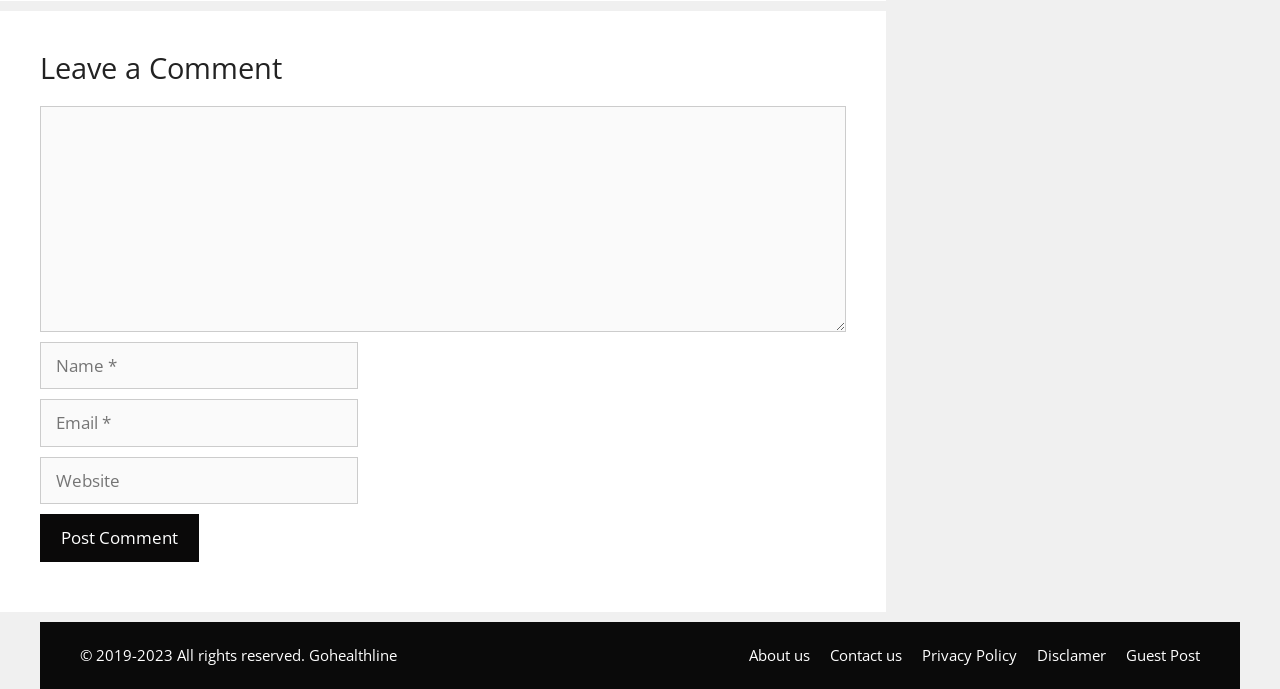What is the website's copyright information?
Answer the question with just one word or phrase using the image.

2019-2023 Gohealthline